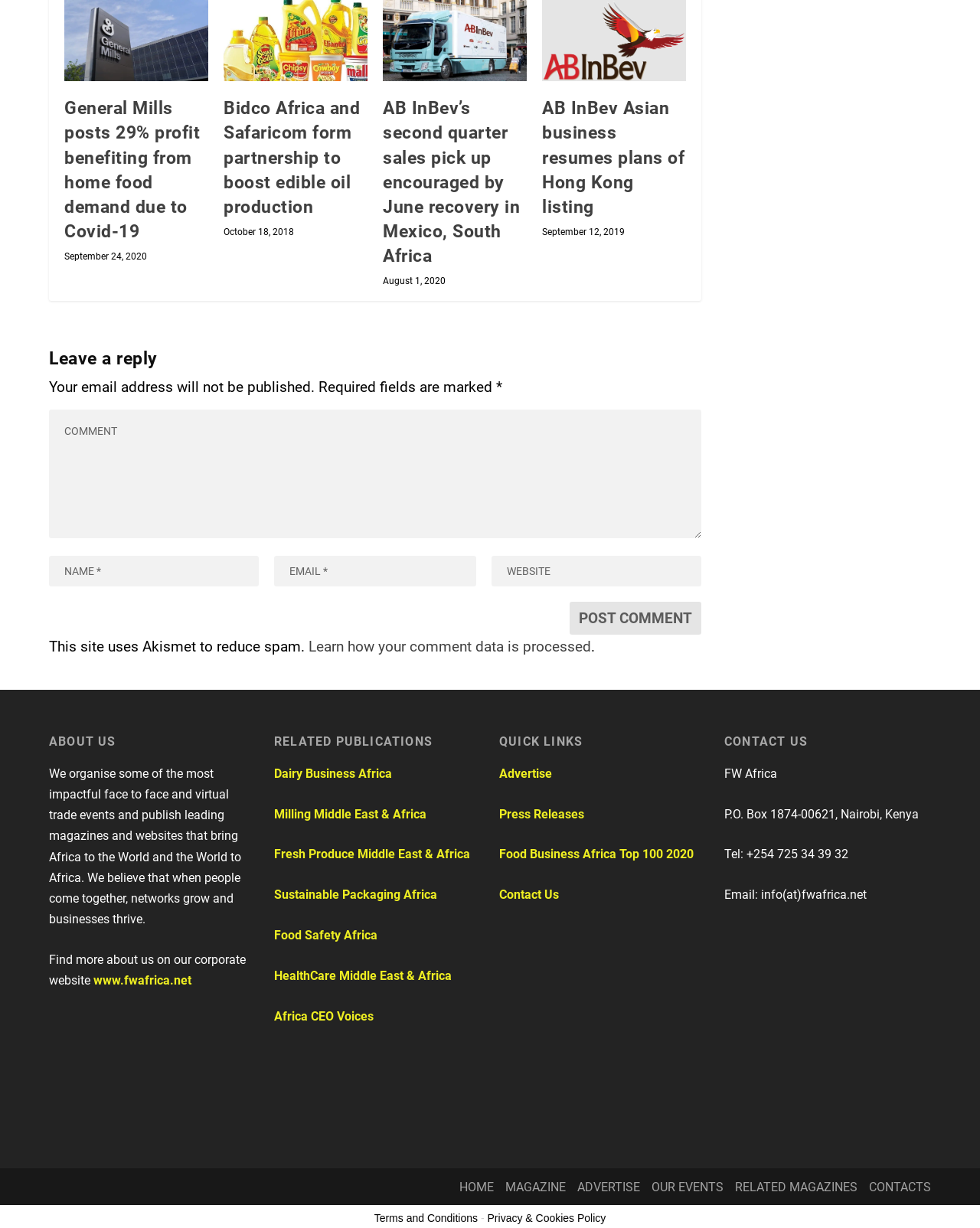What is the contact email address of the website?
Based on the image, please offer an in-depth response to the question.

I looked at the text under the 'CONTACT US' heading, and it says that the email address is 'info(at)fwafrica.net'.